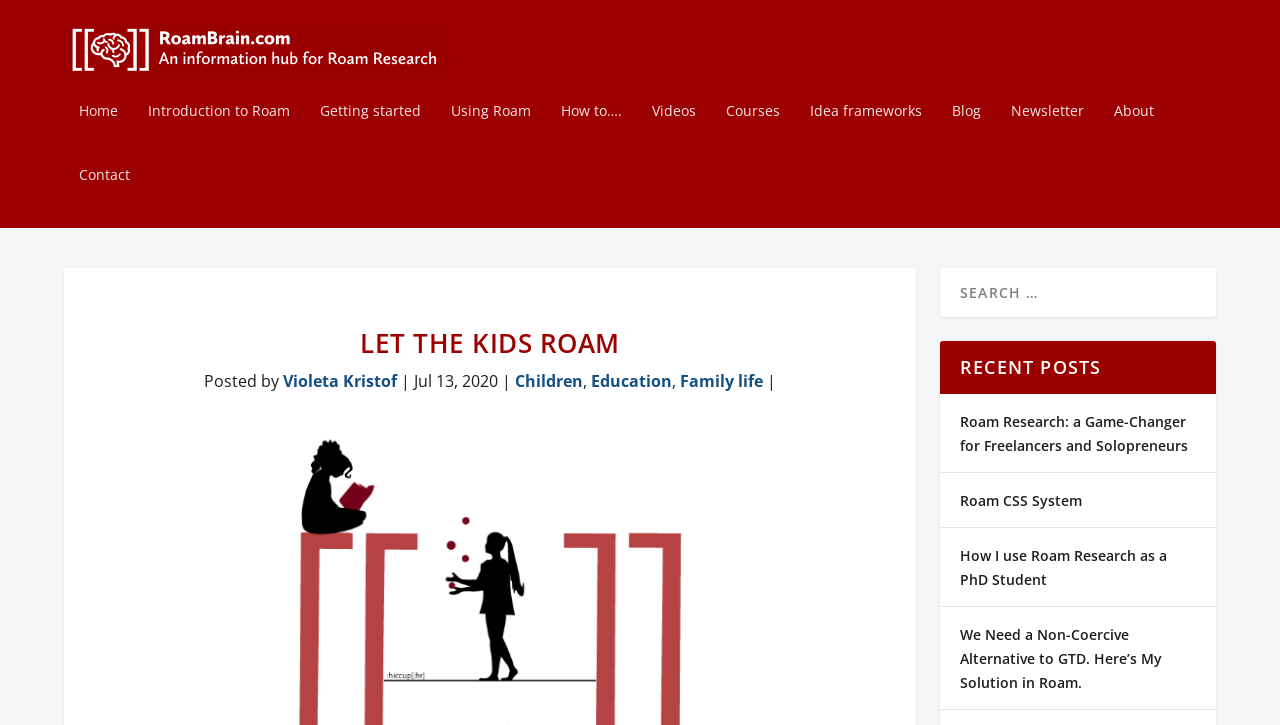Carefully examine the image and provide an in-depth answer to the question: What are the categories of this post?

I found the categories of the post by looking at the links 'Children', 'Education', and 'Family life' which are located near the author's name and the post title.